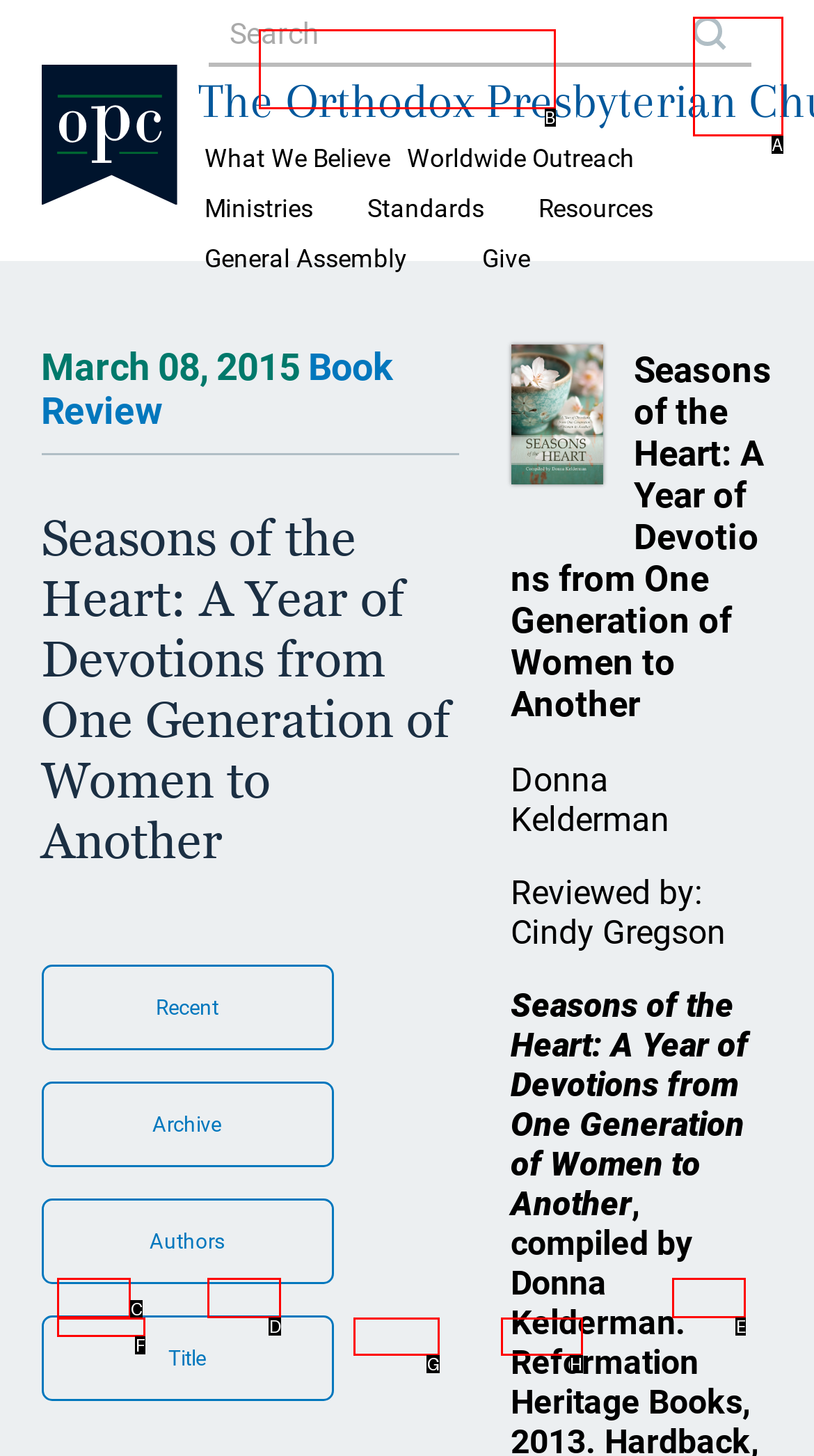Find the option that matches this description: The Orthodox Presbyterian Church
Provide the matching option's letter directly.

B